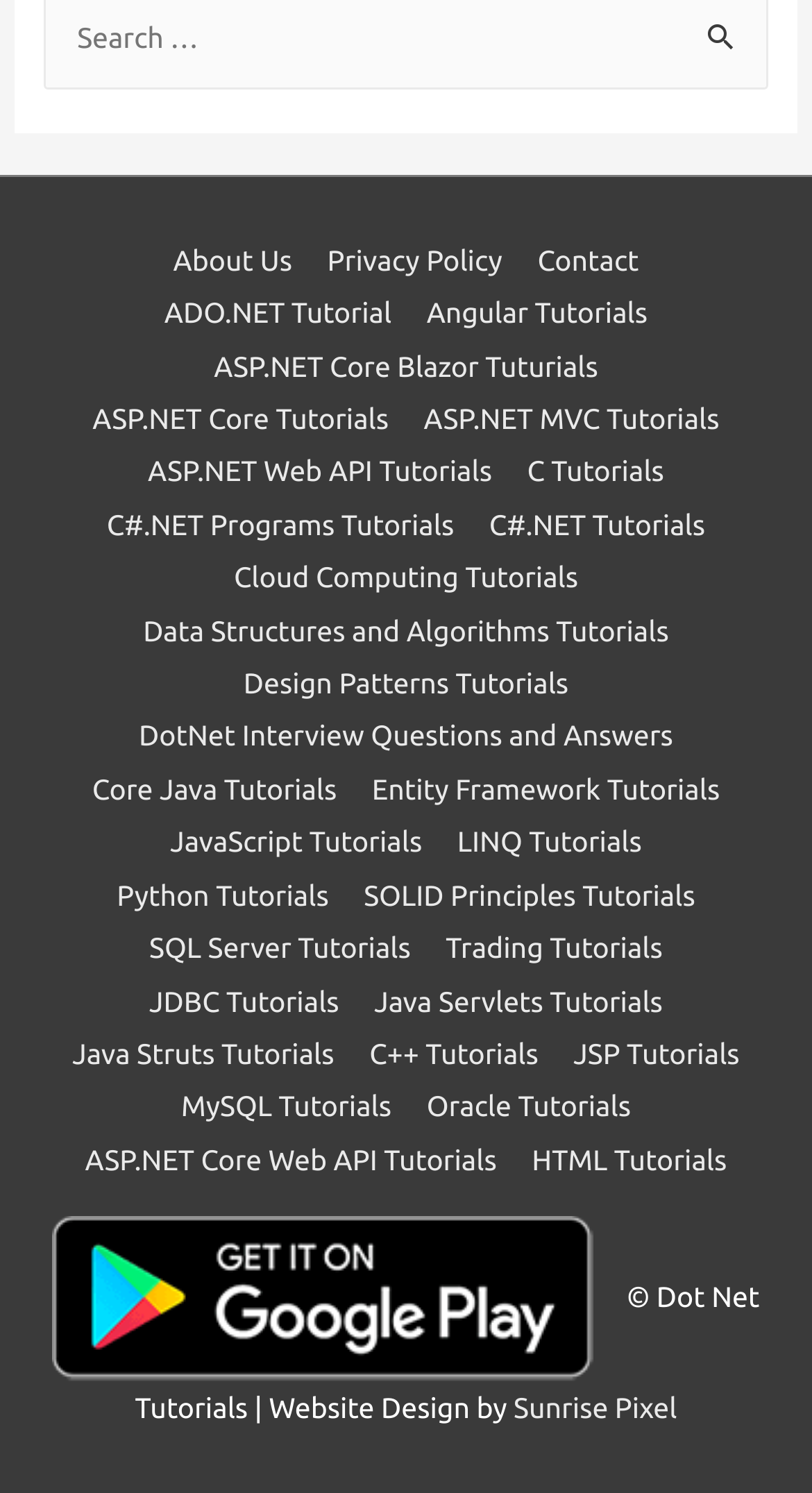Determine the bounding box coordinates of the UI element described by: "Angular Tutorials".

[0.508, 0.198, 0.815, 0.221]